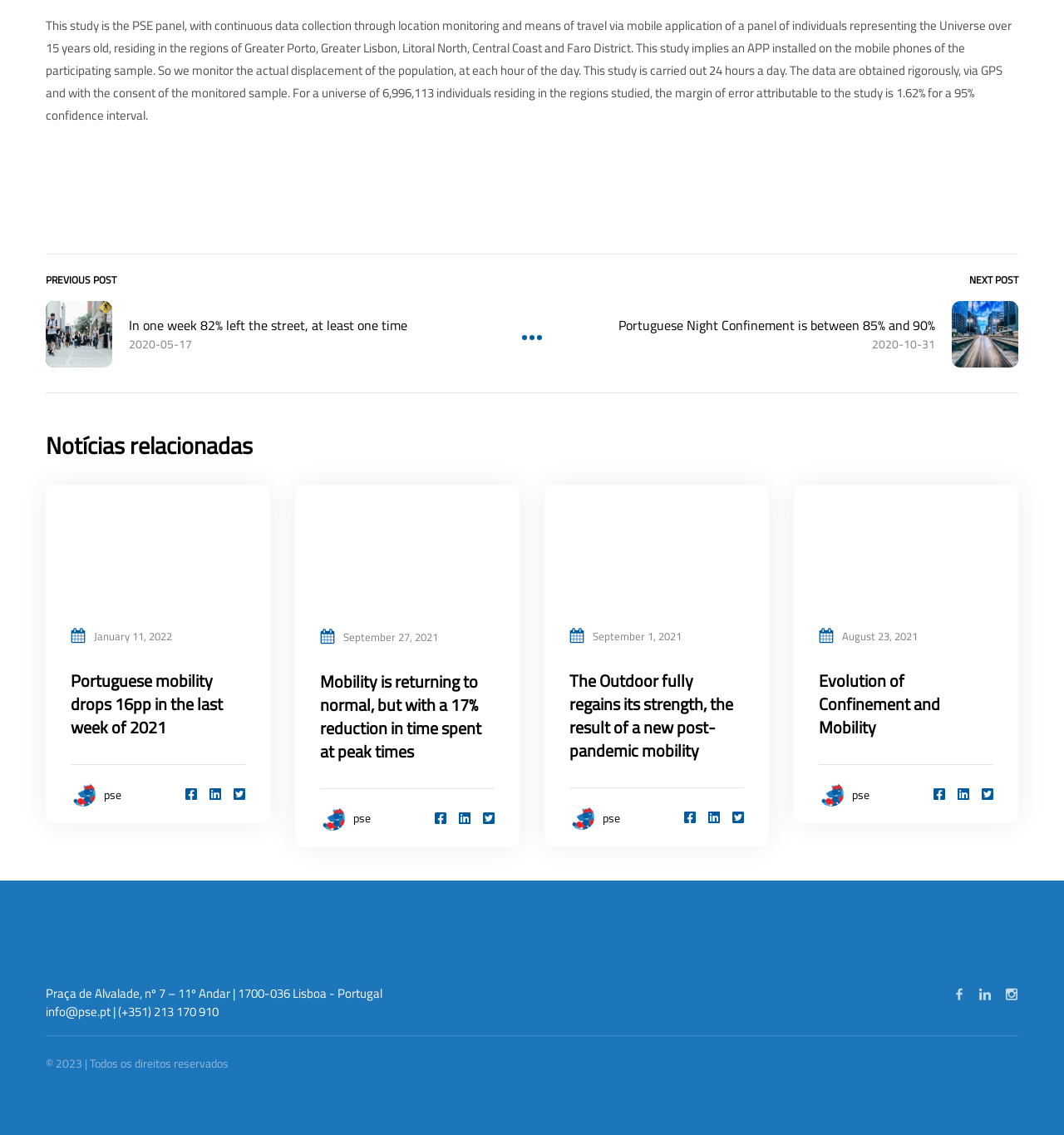Specify the bounding box coordinates of the element's region that should be clicked to achieve the following instruction: "View the article 'destaque_art1_cut-300x214'". The bounding box coordinates consist of four float numbers between 0 and 1, in the format [left, top, right, bottom].

[0.043, 0.556, 0.254, 0.572]